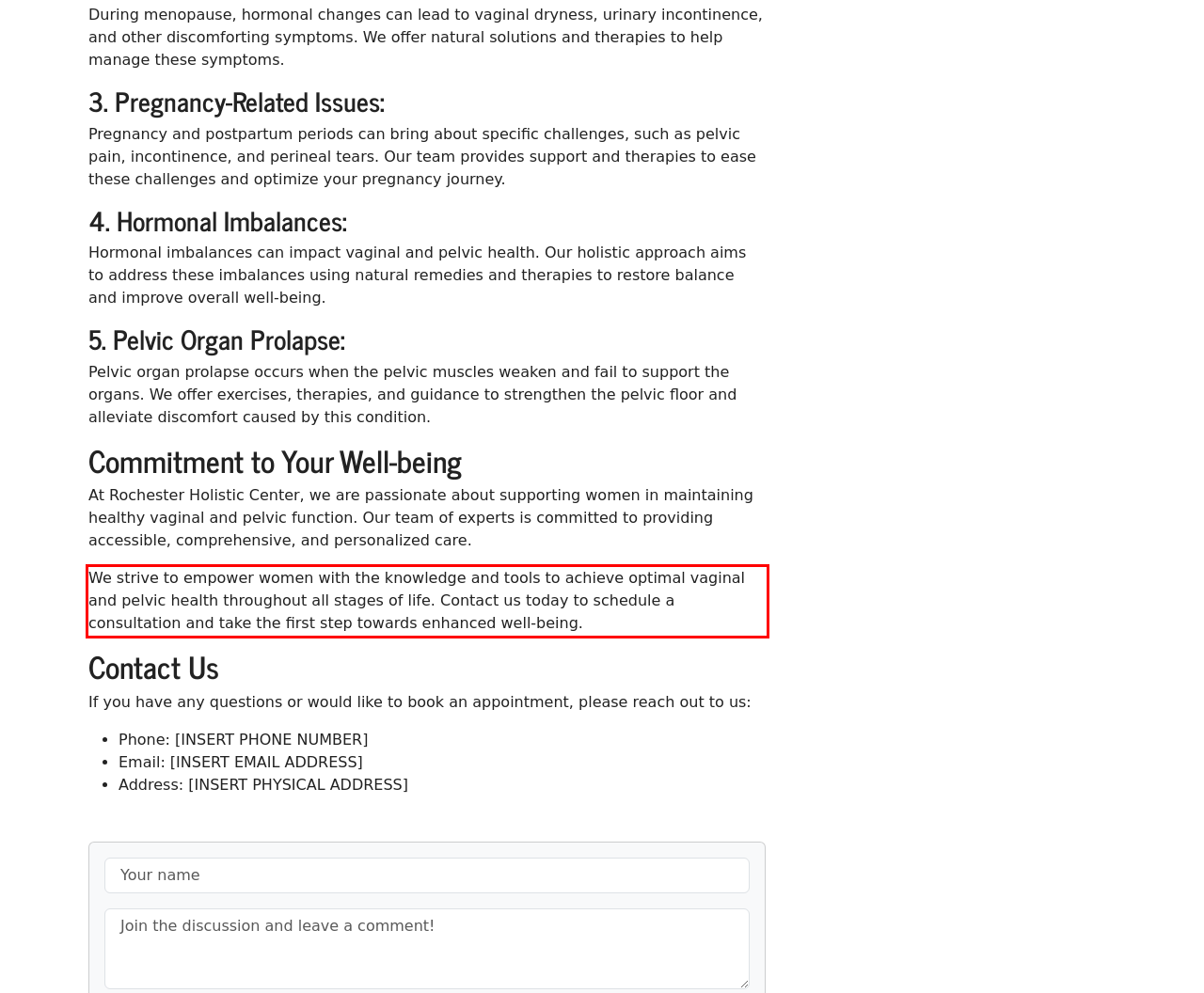Your task is to recognize and extract the text content from the UI element enclosed in the red bounding box on the webpage screenshot.

We strive to empower women with the knowledge and tools to achieve optimal vaginal and pelvic health throughout all stages of life. Contact us today to schedule a consultation and take the first step towards enhanced well-being.